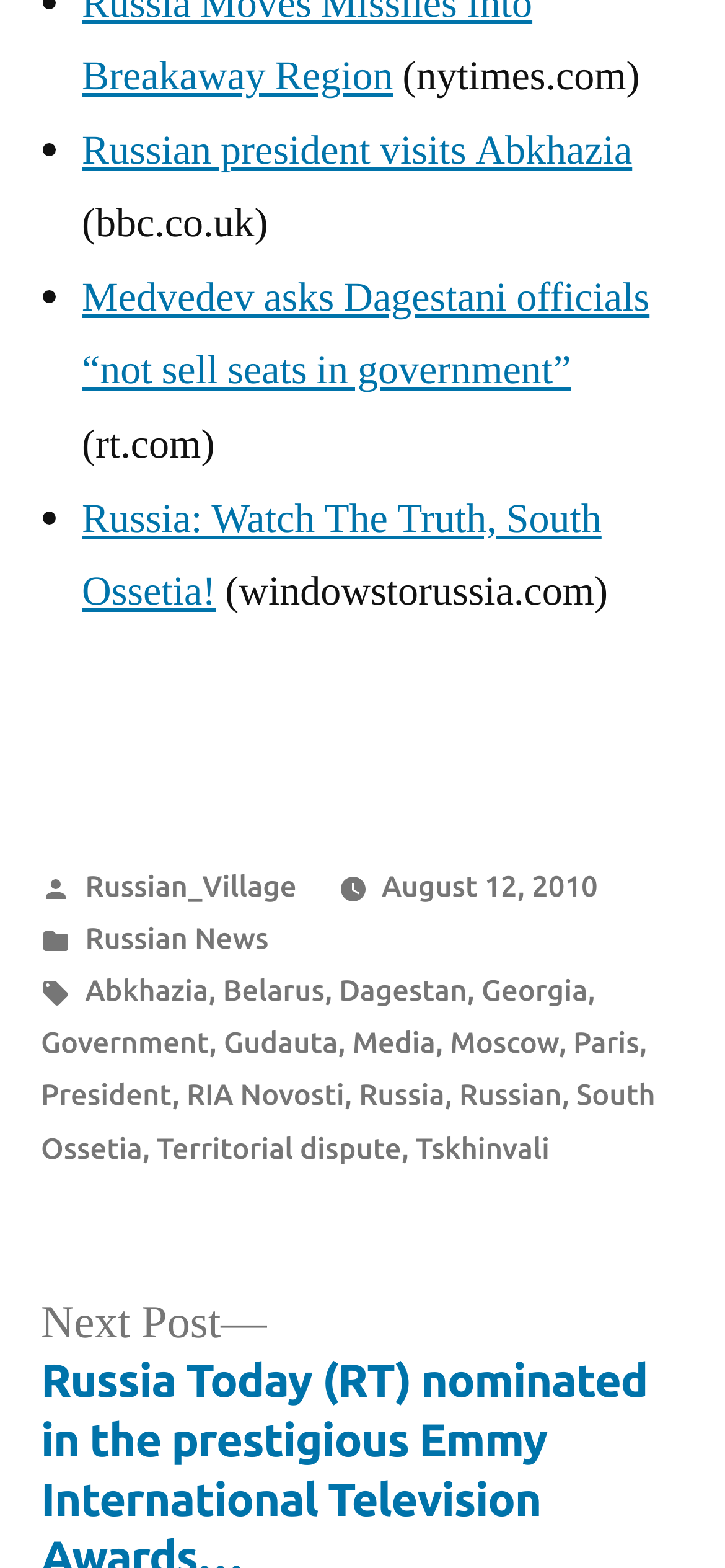Provide the bounding box coordinates of the section that needs to be clicked to accomplish the following instruction: "Check the post details posted by Russian_Village."

[0.117, 0.554, 0.409, 0.575]